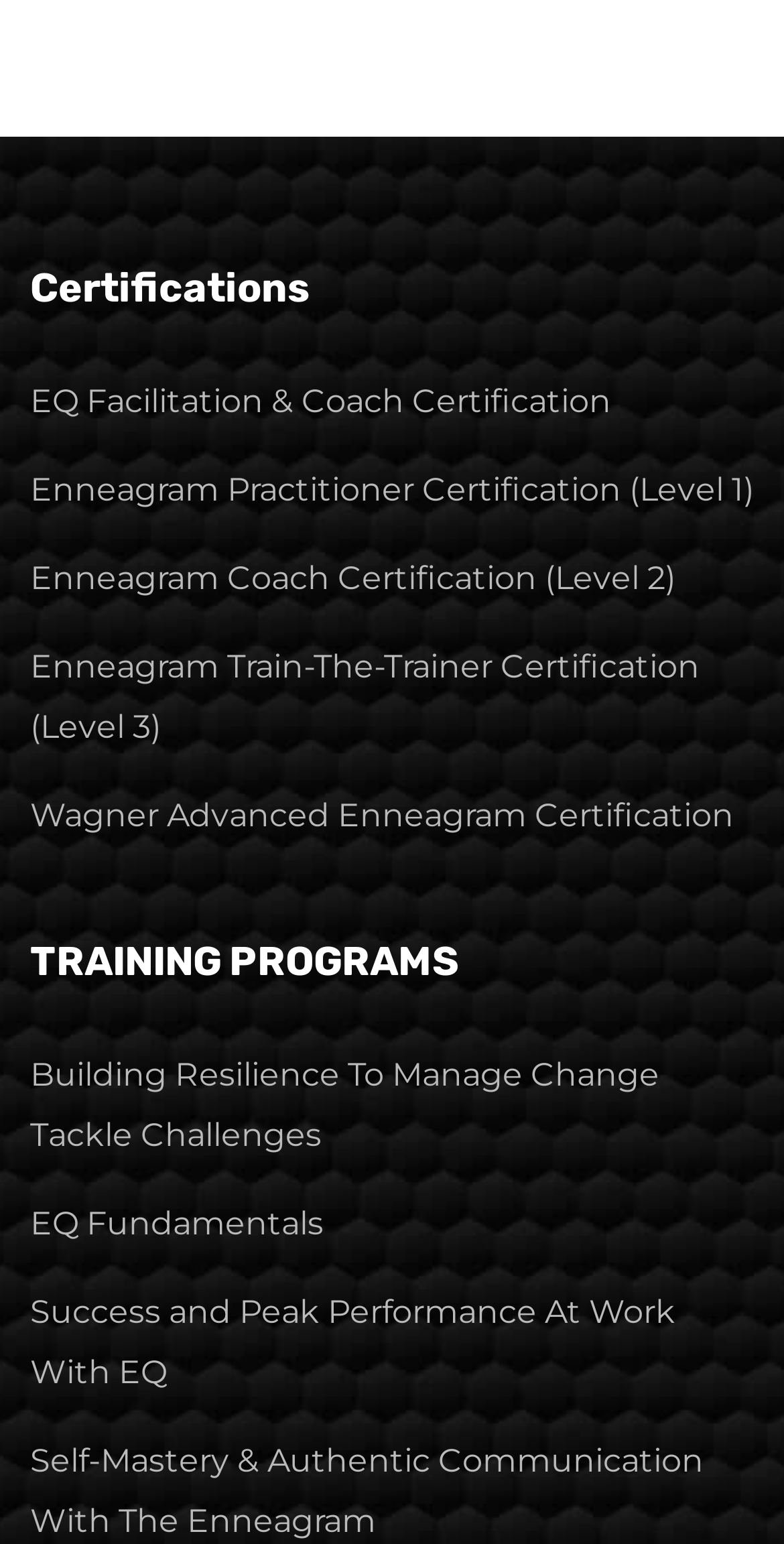Locate the bounding box coordinates of the clickable region necessary to complete the following instruction: "Learn about Building Resilience To Manage Change". Provide the coordinates in the format of four float numbers between 0 and 1, i.e., [left, top, right, bottom].

[0.038, 0.683, 0.841, 0.747]